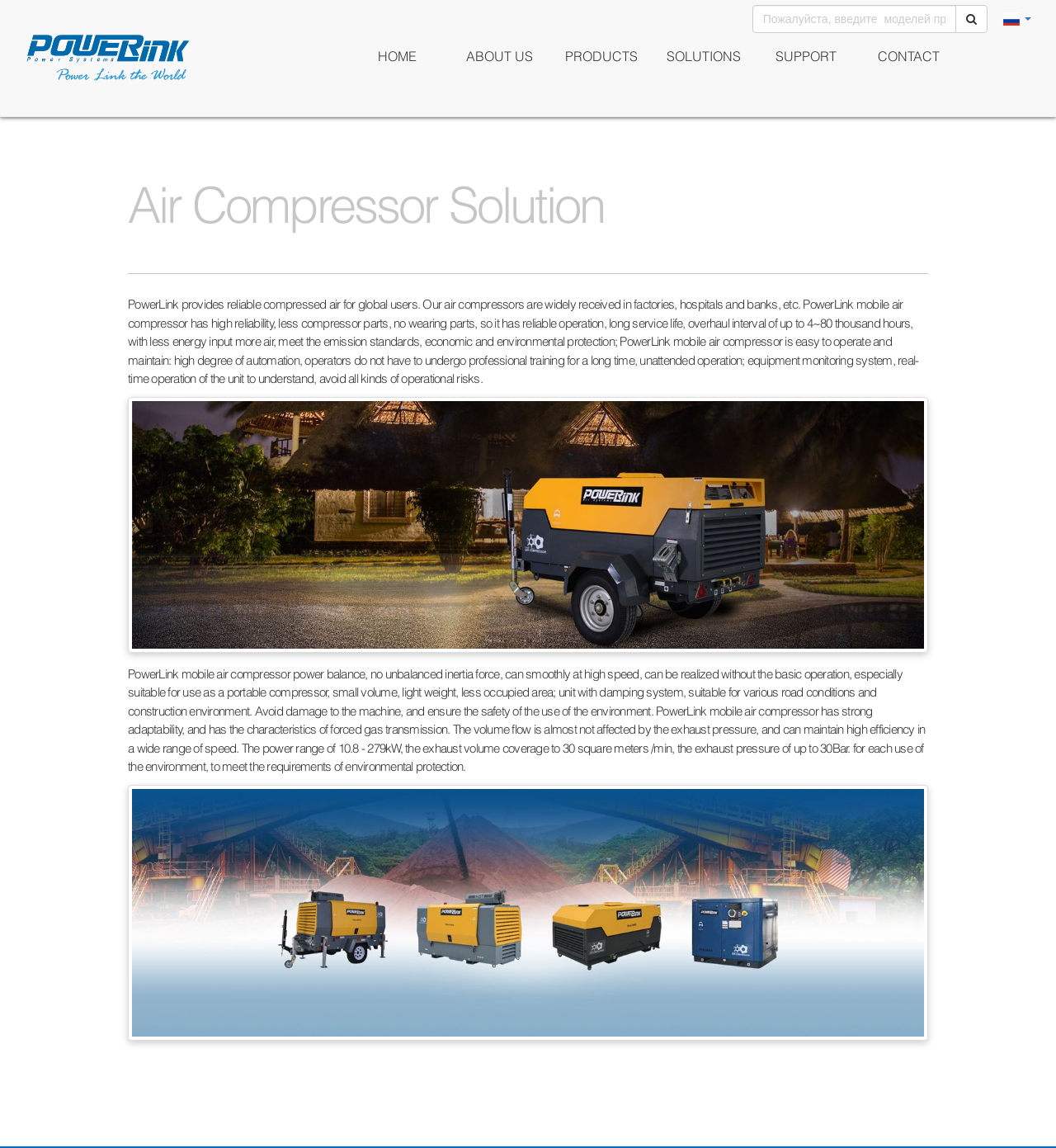Determine the main heading text of the webpage.

Air Compressor Solution